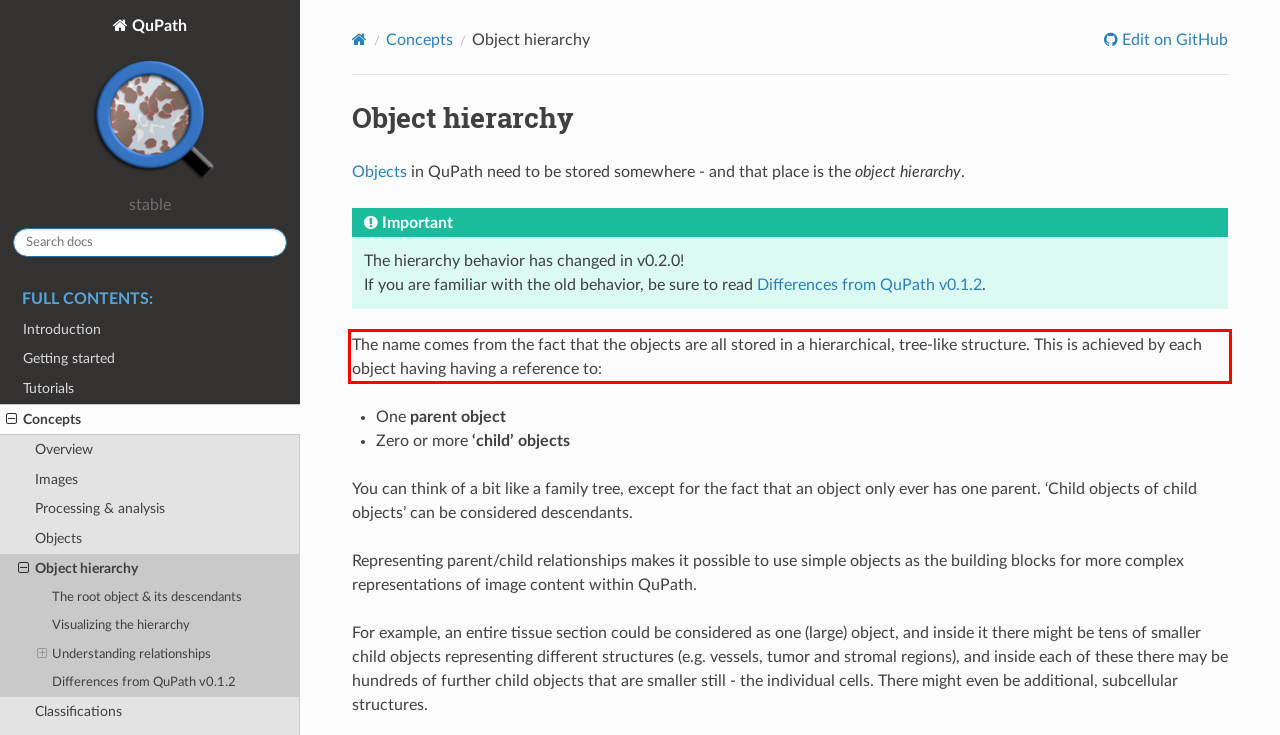From the given screenshot of a webpage, identify the red bounding box and extract the text content within it.

The name comes from the fact that the objects are all stored in a hierarchical, tree-like structure. This is achieved by each object having having a reference to: